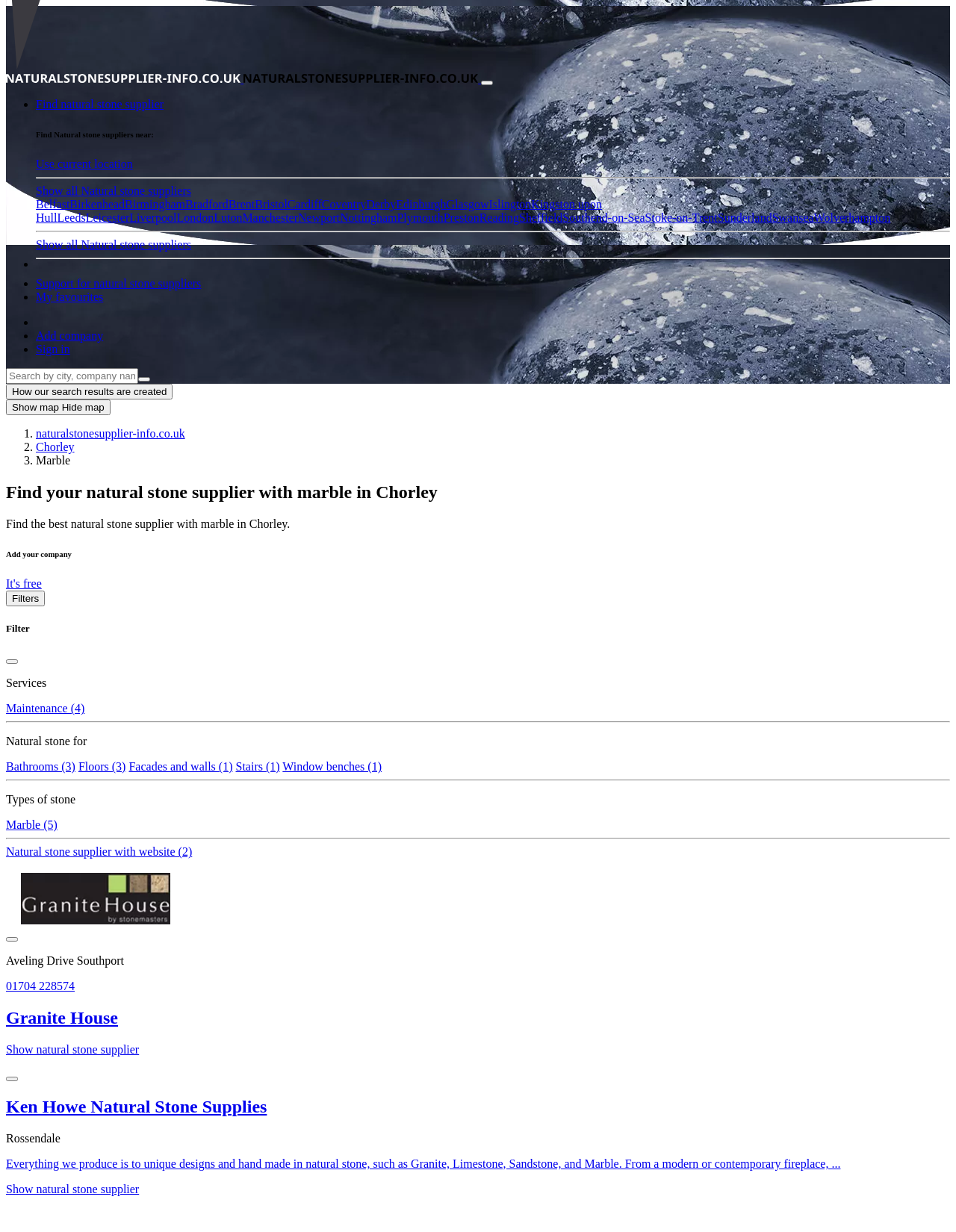Specify the bounding box coordinates of the element's area that should be clicked to execute the given instruction: "Find natural stone supplier". The coordinates should be four float numbers between 0 and 1, i.e., [left, top, right, bottom].

[0.038, 0.08, 0.171, 0.09]